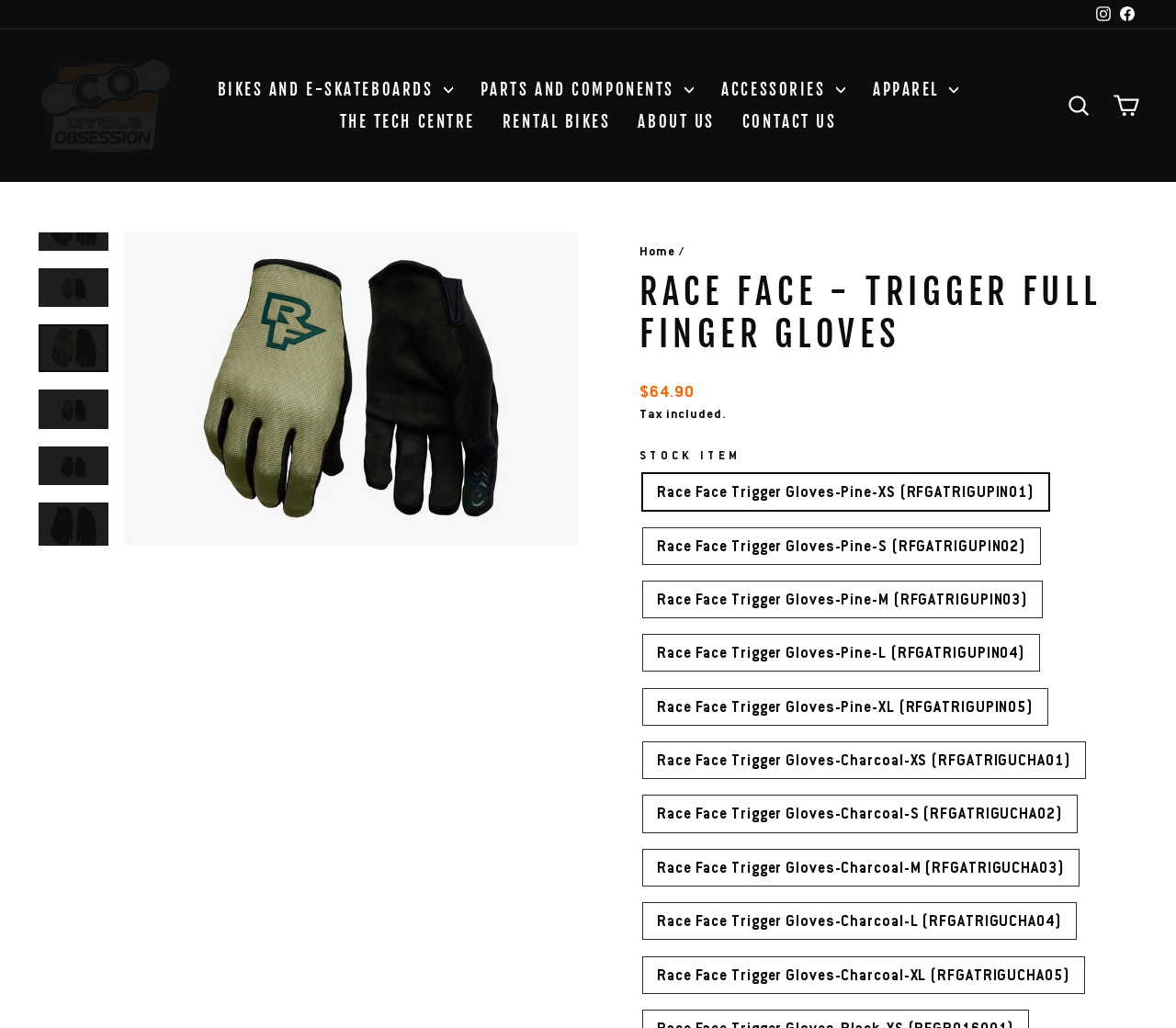How many size options are available for the Pine color?
Look at the image and answer with only one word or phrase.

5